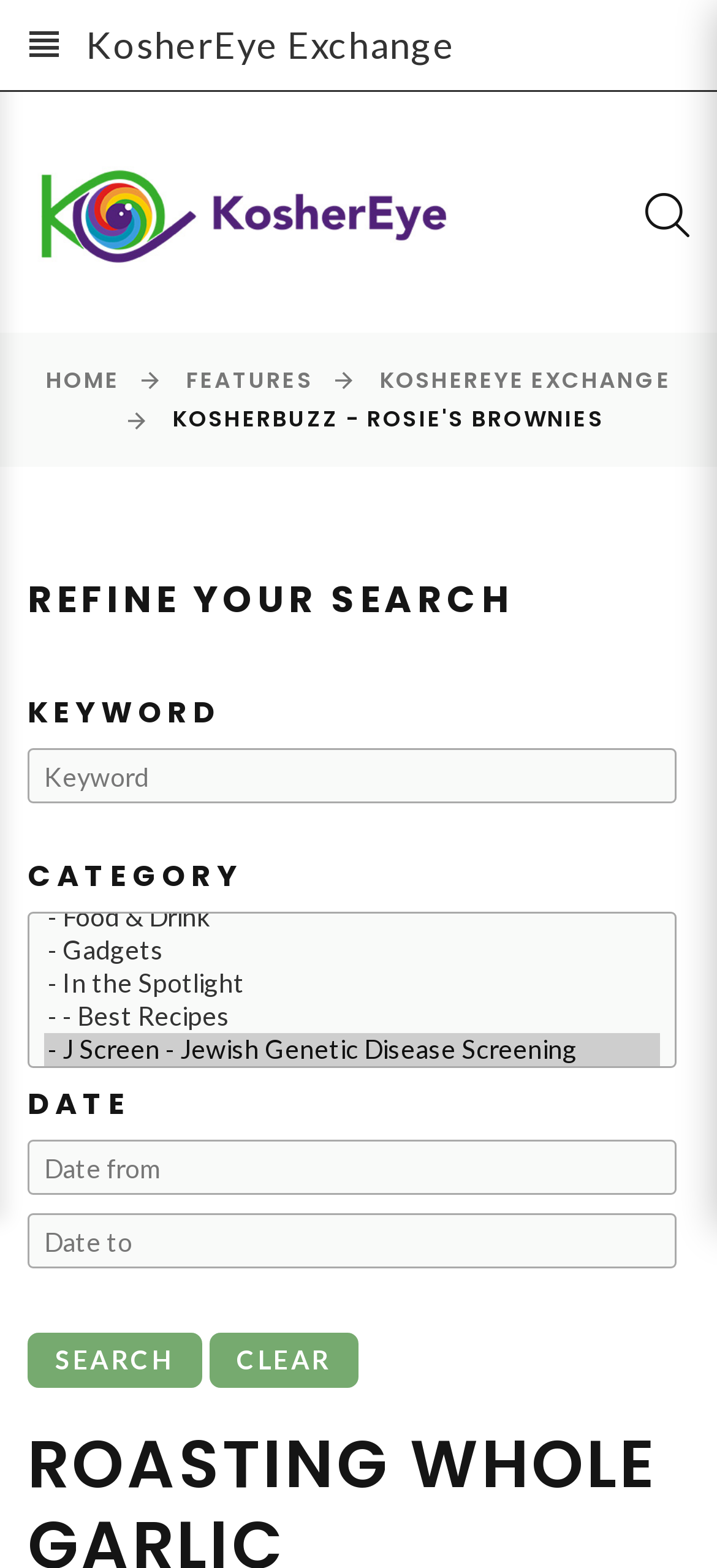Based on the element description, predict the bounding box coordinates (top-left x, top-left y, bottom-right x, bottom-right y) for the UI element in the screenshot: value="Search"

[0.038, 0.85, 0.282, 0.886]